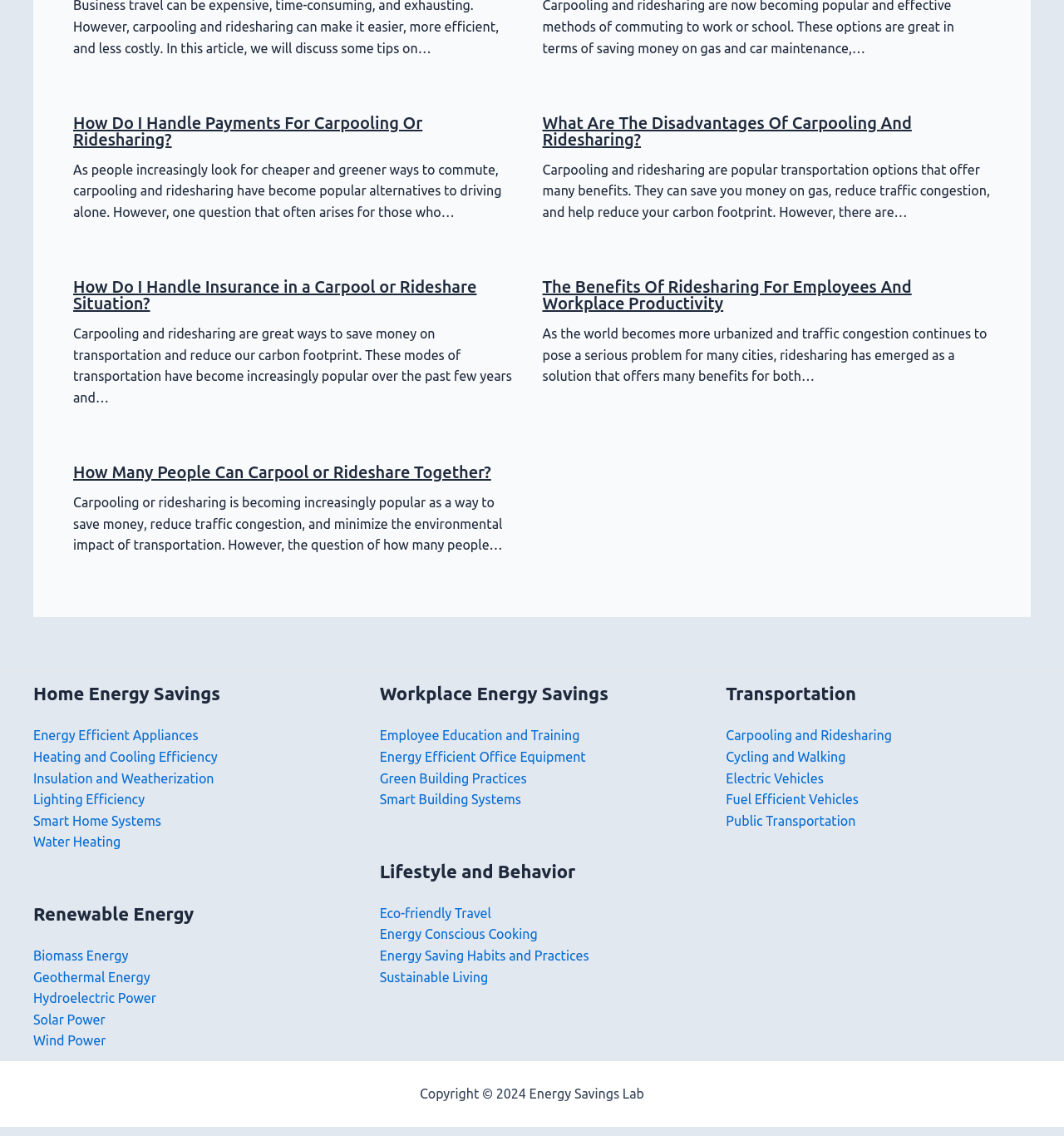Show the bounding box coordinates of the element that should be clicked to complete the task: "Click on 'Energy Efficient Appliances'".

[0.031, 0.649, 0.186, 0.662]